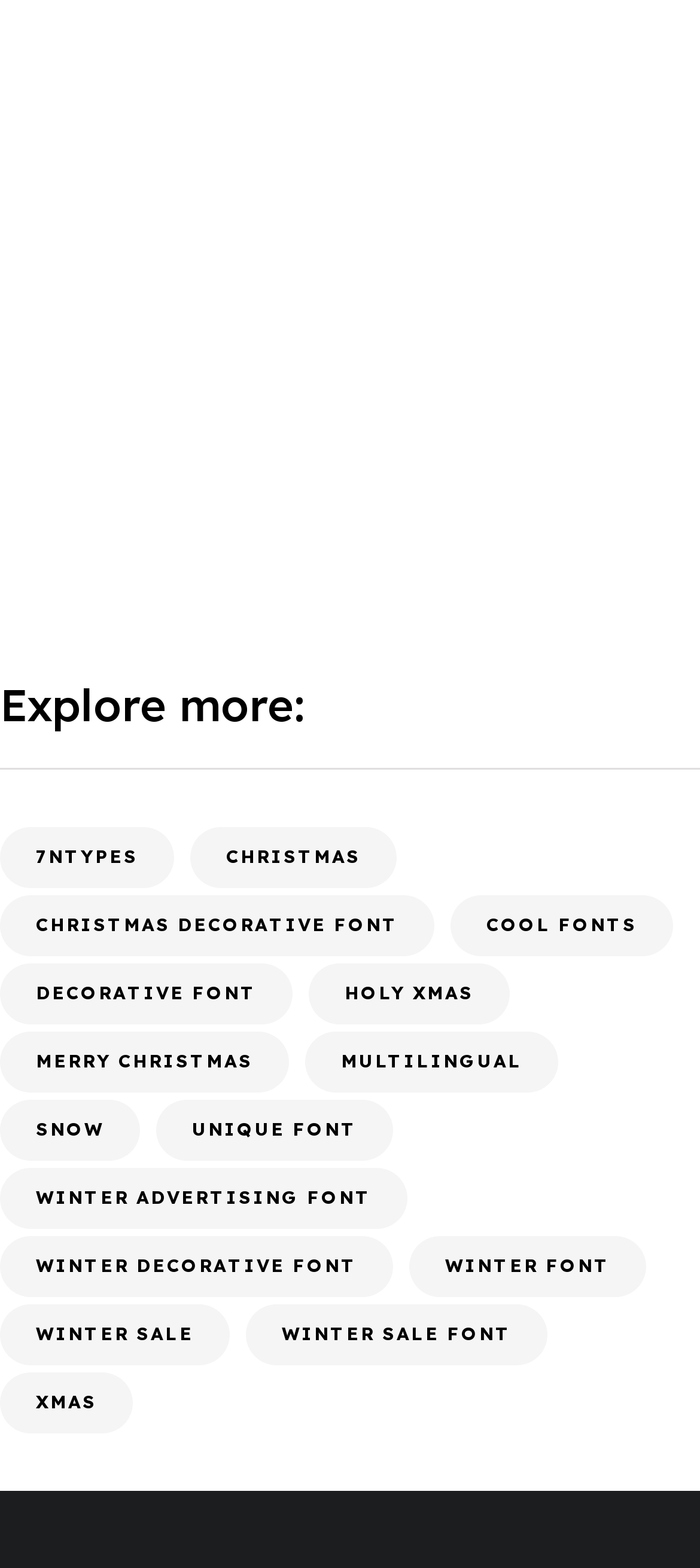Please give the bounding box coordinates of the area that should be clicked to fulfill the following instruction: "View the '7NTYPES' font". The coordinates should be in the format of four float numbers from 0 to 1, i.e., [left, top, right, bottom].

[0.0, 0.527, 0.249, 0.566]